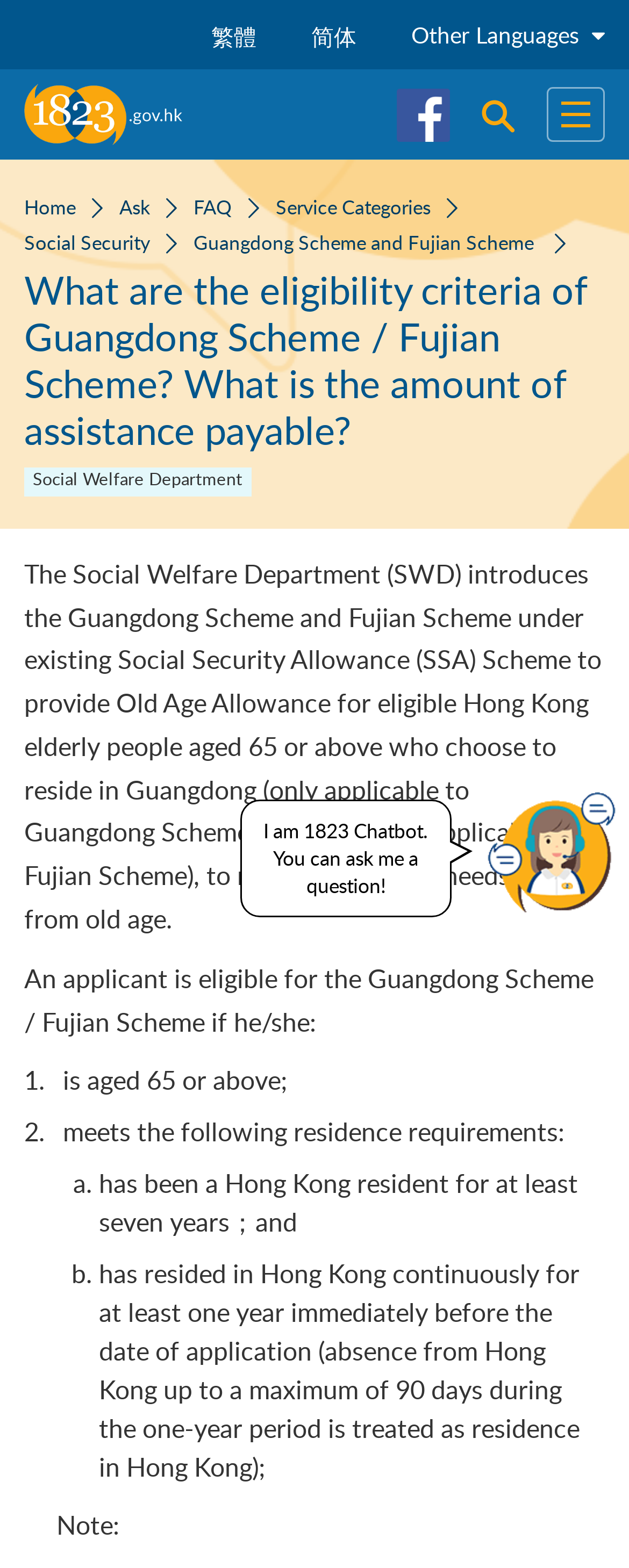Determine the bounding box coordinates (top-left x, top-left y, bottom-right x, bottom-right y) of the UI element described in the following text: parent_node: Know Us

None